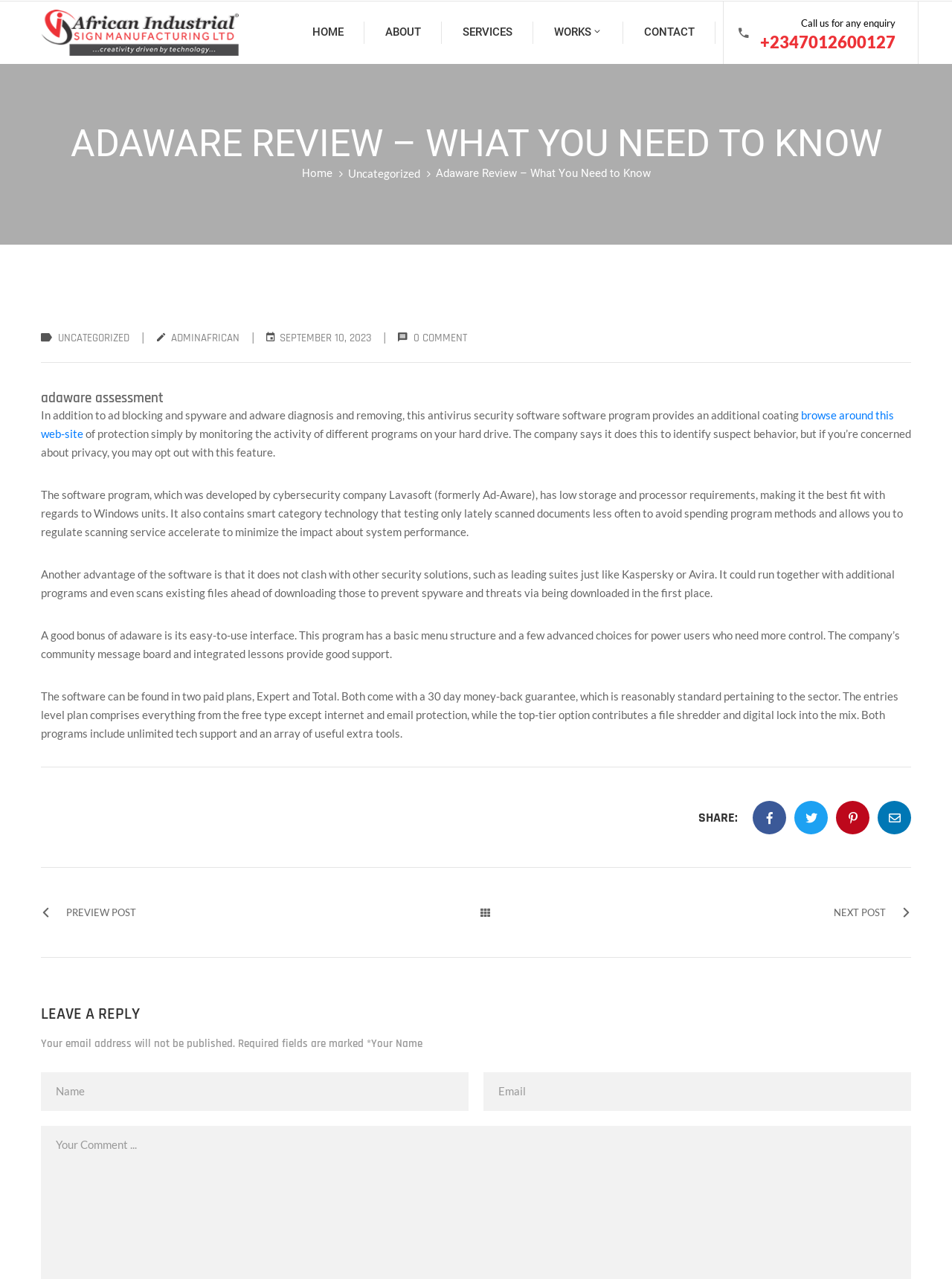What is the benefit of Adaware's smart category technology?
Please provide a comprehensive answer based on the details in the screenshot.

According to the webpage, Adaware's smart category technology tests only recently scanned documents less often to avoid spending program methods, which means it helps to minimize the impact on system performance.